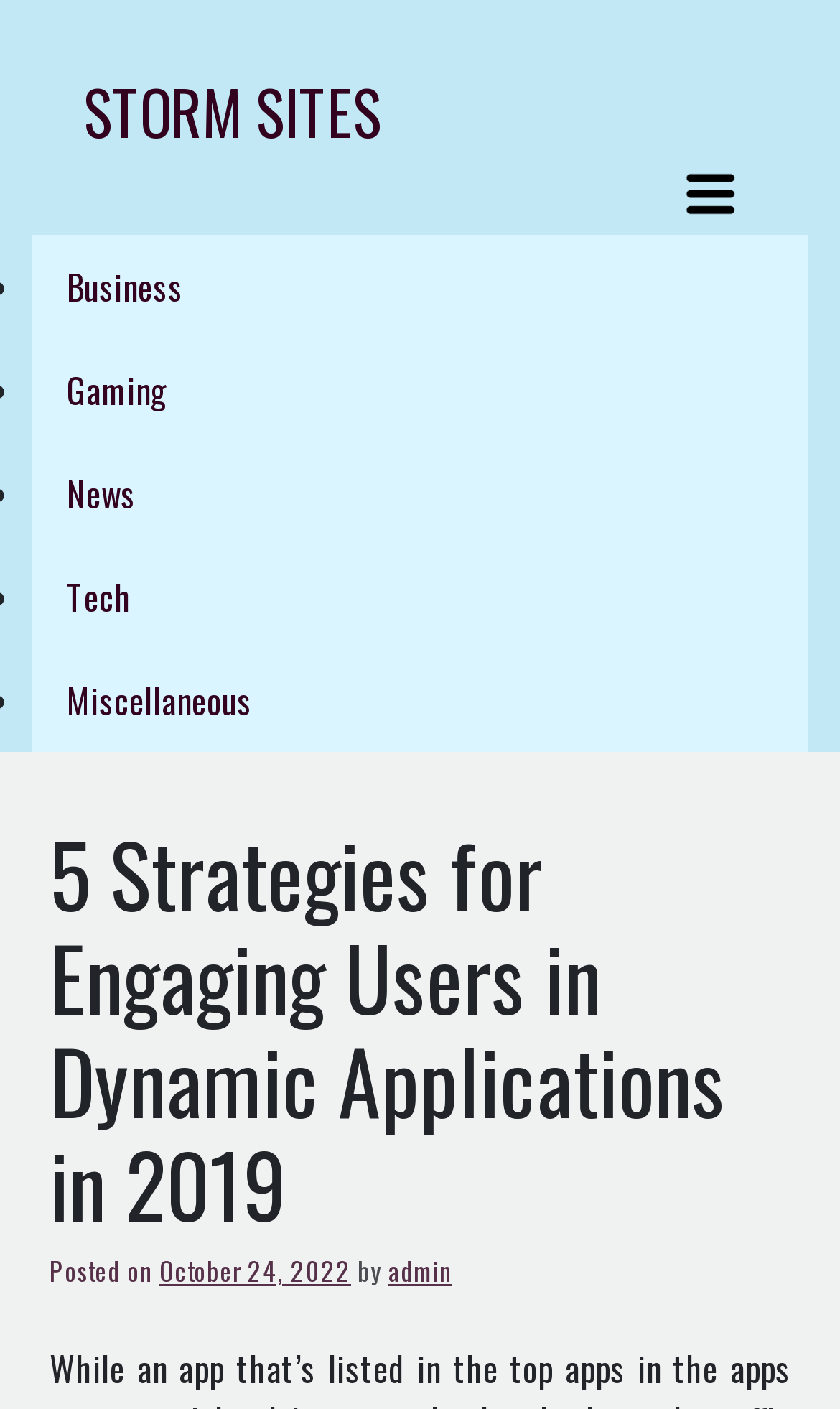Show the bounding box coordinates for the HTML element as described: "parent_node: Business".

[0.774, 0.102, 0.918, 0.163]